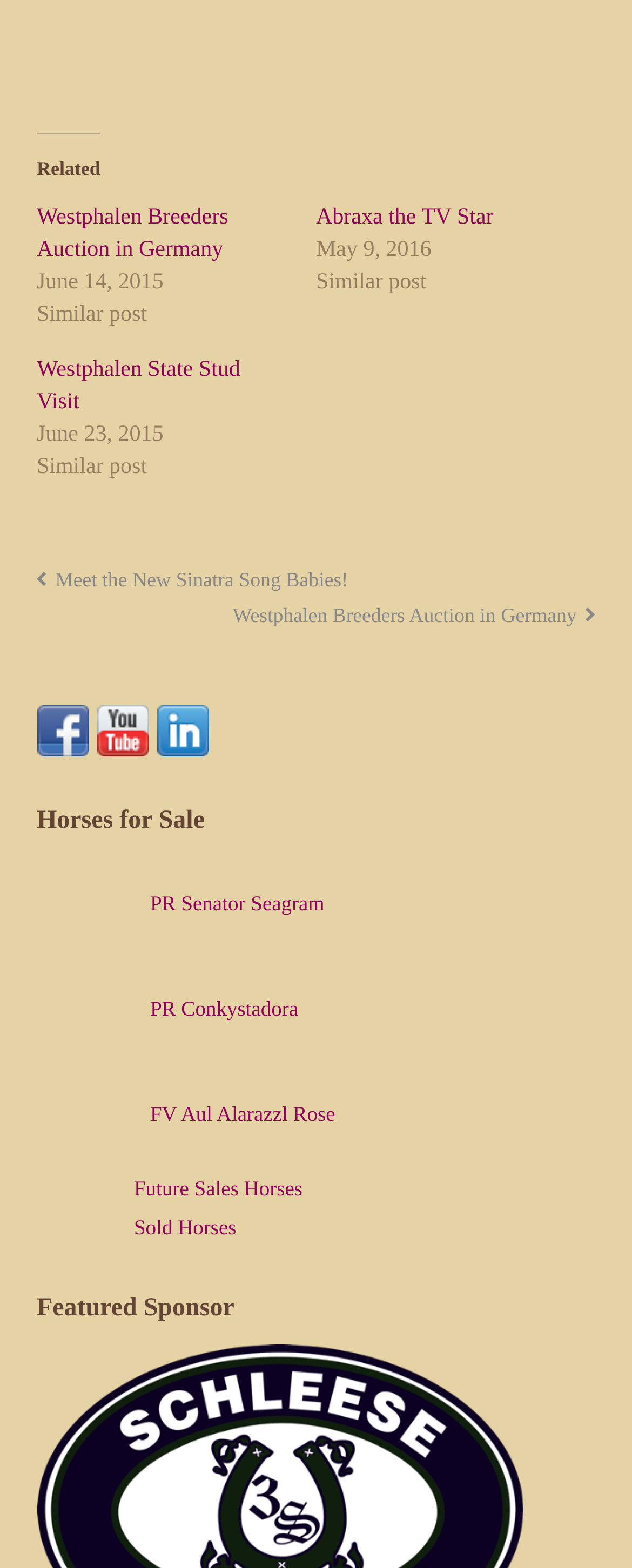Locate the UI element that matches the description Future Sales Horses in the webpage screenshot. Return the bounding box coordinates in the format (top-left x, top-left y, bottom-right x, bottom-right y), with values ranging from 0 to 1.

[0.058, 0.75, 0.479, 0.765]